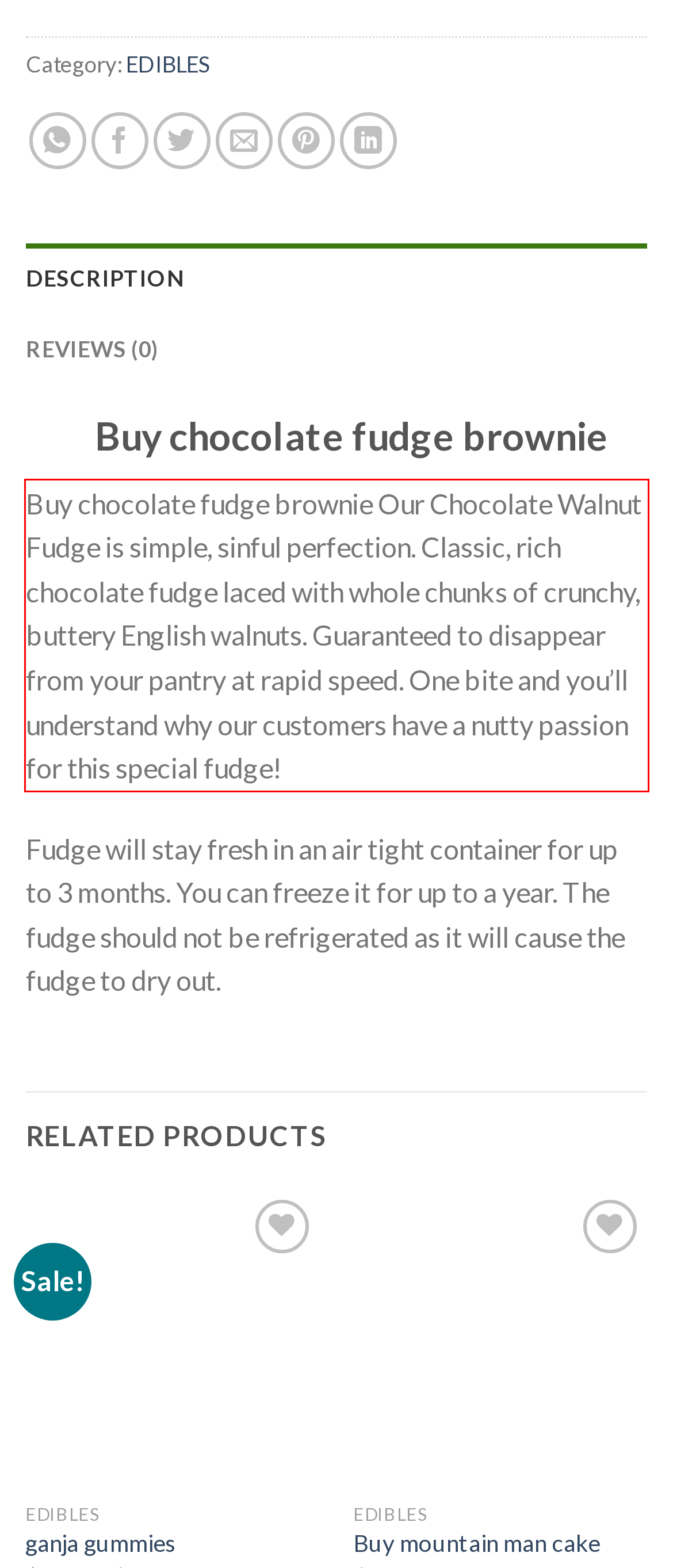You are provided with a webpage screenshot that includes a red rectangle bounding box. Extract the text content from within the bounding box using OCR.

Buy chocolate fudge brownie Our Chocolate Walnut Fudge is simple, sinful perfection. Classic, rich chocolate fudge laced with whole chunks of crunchy, buttery English walnuts. Guaranteed to disappear from your pantry at rapid speed. One bite and you’ll understand why our customers have a nutty passion for this special fudge!